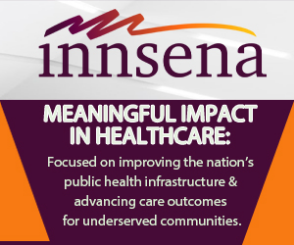What kind of communities does innsena focus on?
Using the visual information, respond with a single word or phrase.

underserved communities